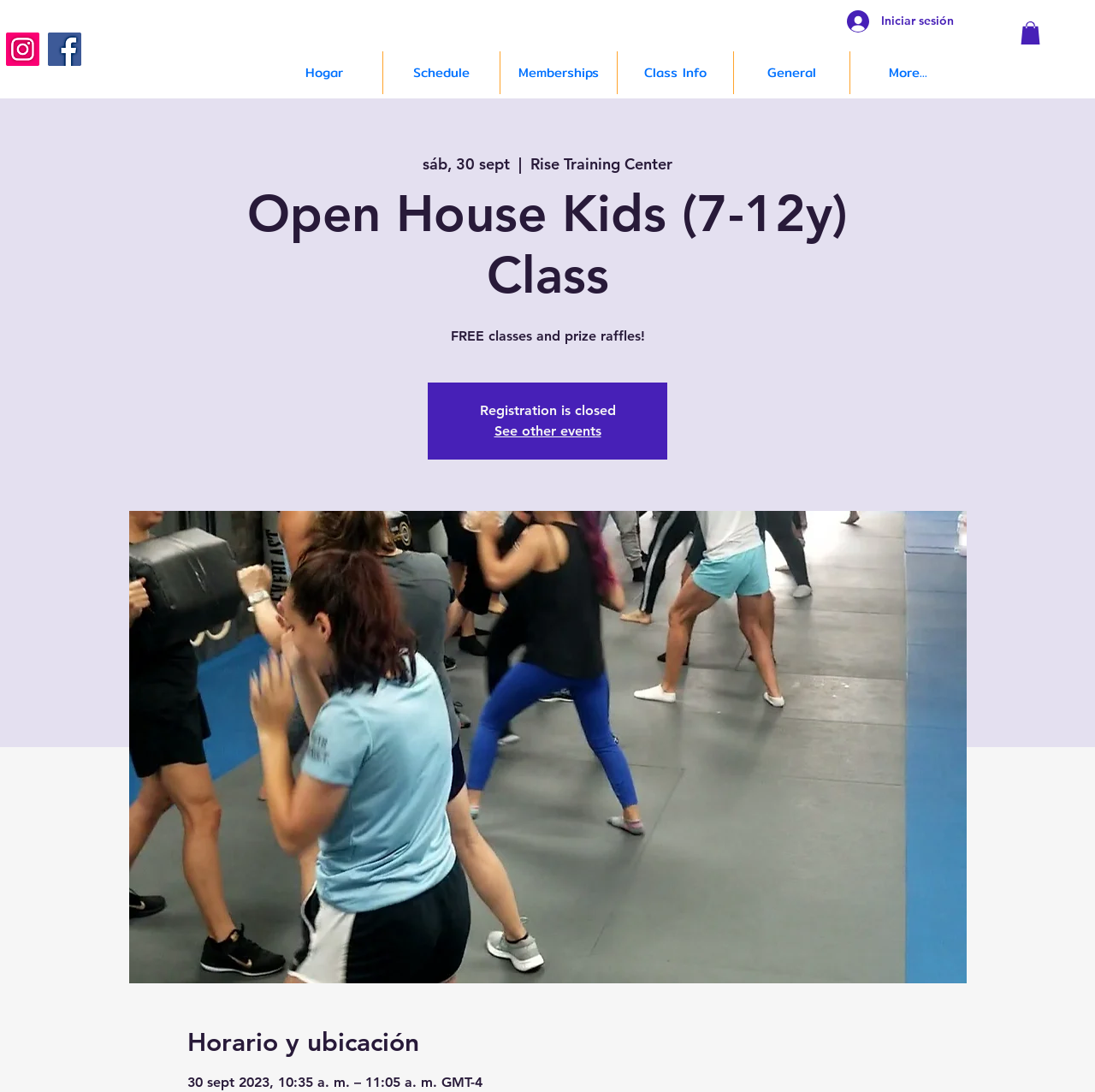What is the status of registration for the event?
Provide a concise answer using a single word or phrase based on the image.

Closed